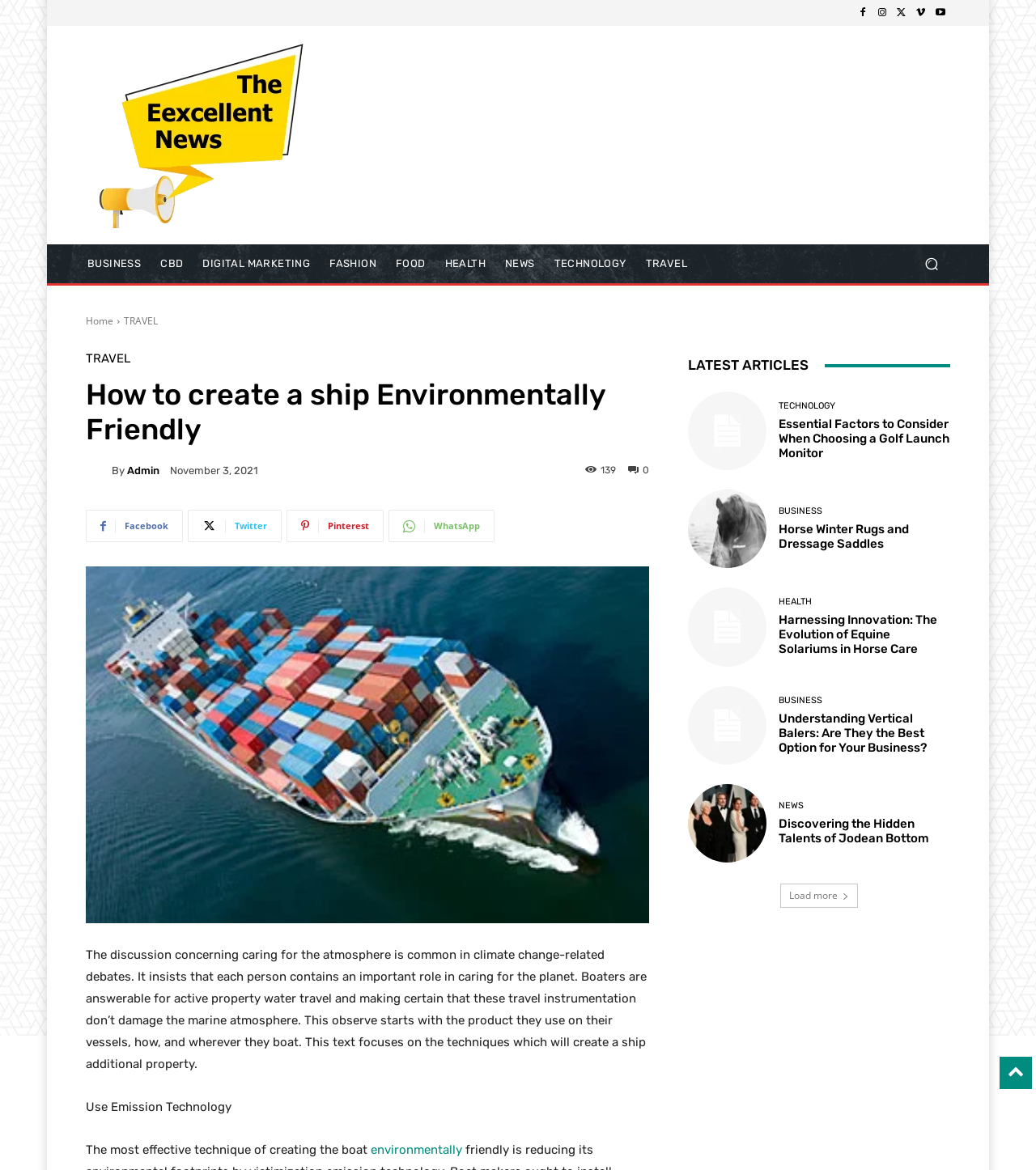Please specify the bounding box coordinates of the clickable region necessary for completing the following instruction: "Load more articles". The coordinates must consist of four float numbers between 0 and 1, i.e., [left, top, right, bottom].

[0.753, 0.755, 0.828, 0.776]